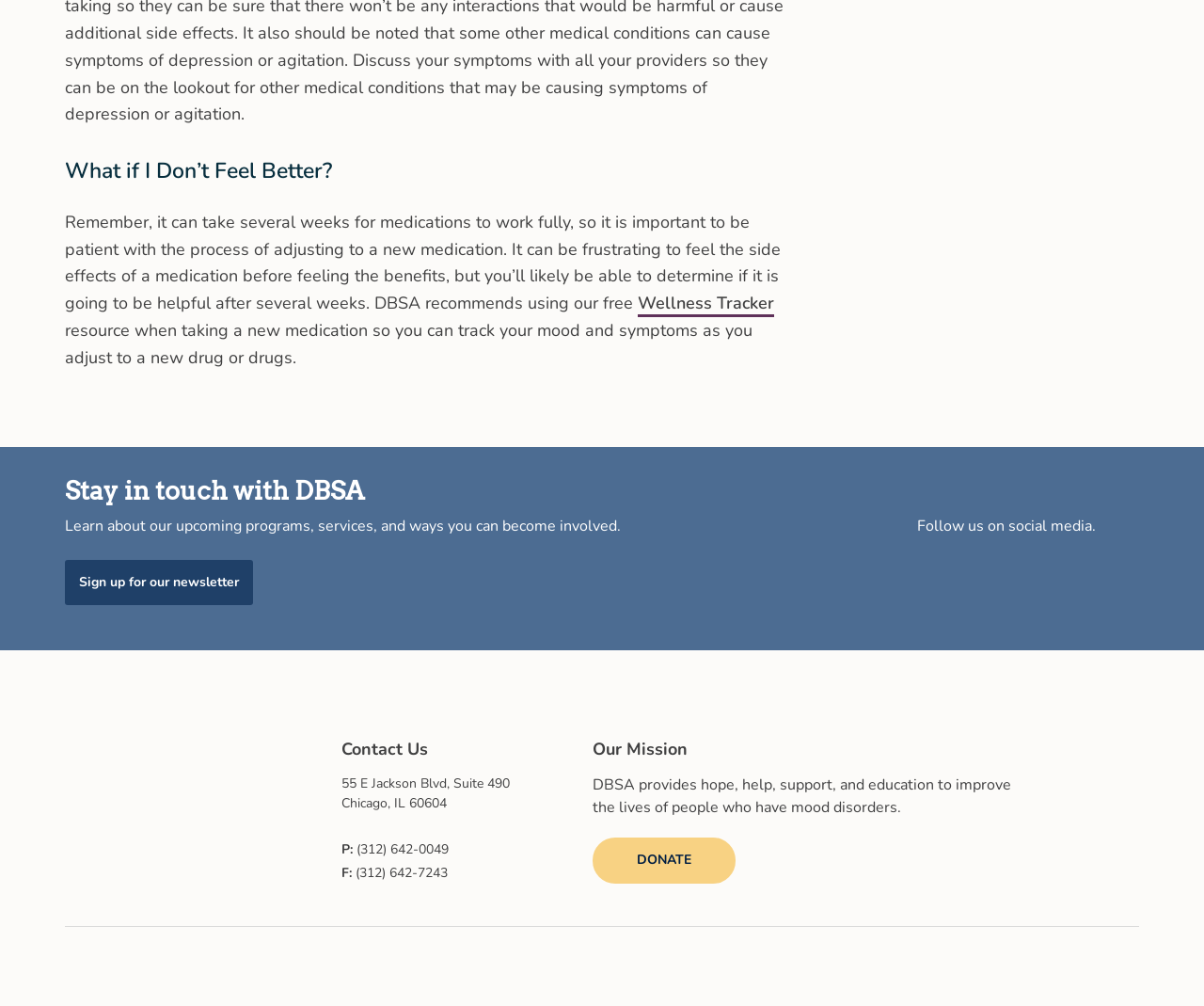Locate the bounding box of the UI element described by: "Sign up for our newsletter" in the given webpage screenshot.

[0.054, 0.557, 0.21, 0.602]